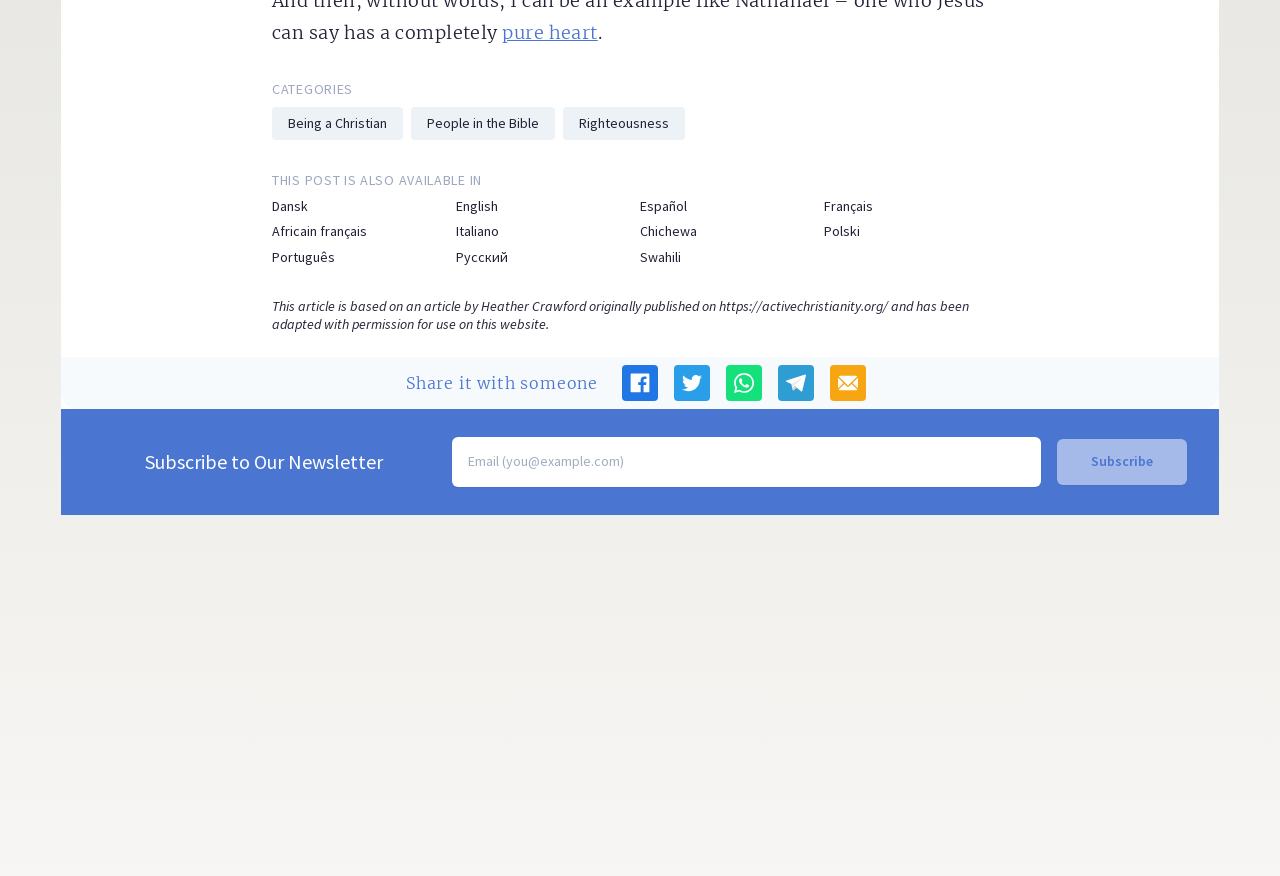Determine the coordinates of the bounding box for the clickable area needed to execute this instruction: "Share it with someone".

[0.359, 0.426, 0.467, 0.449]